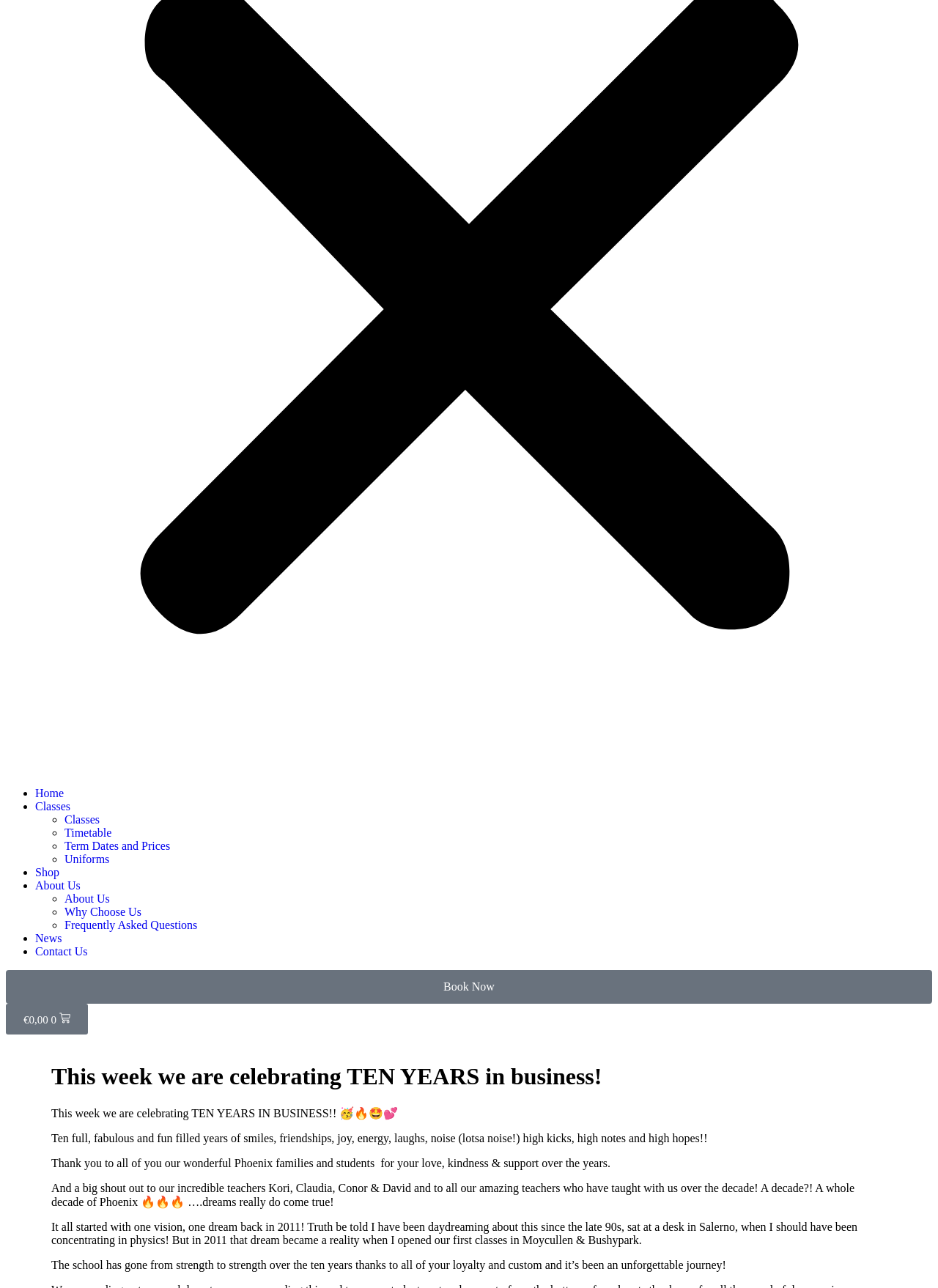Please answer the following question using a single word or phrase: What is the name of the school being referred to?

Phoenix